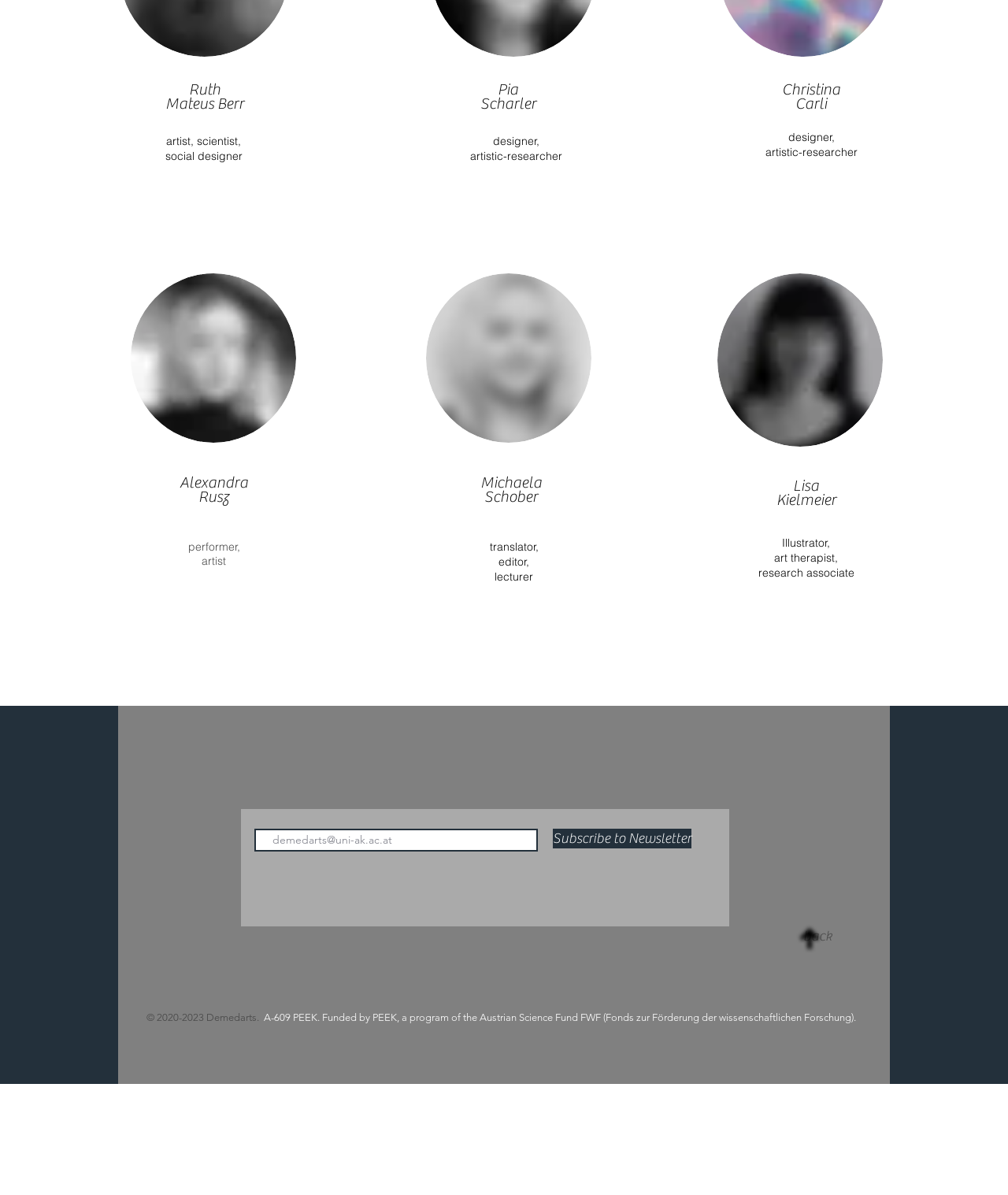Using the details in the image, give a detailed response to the question below:
What is the copyright year of the webpage?

I found a StaticText at the bottom of the webpage mentioning '© 2020-2023 Demedarts.' Therefore, the copyright year of the webpage is 2020-2023.